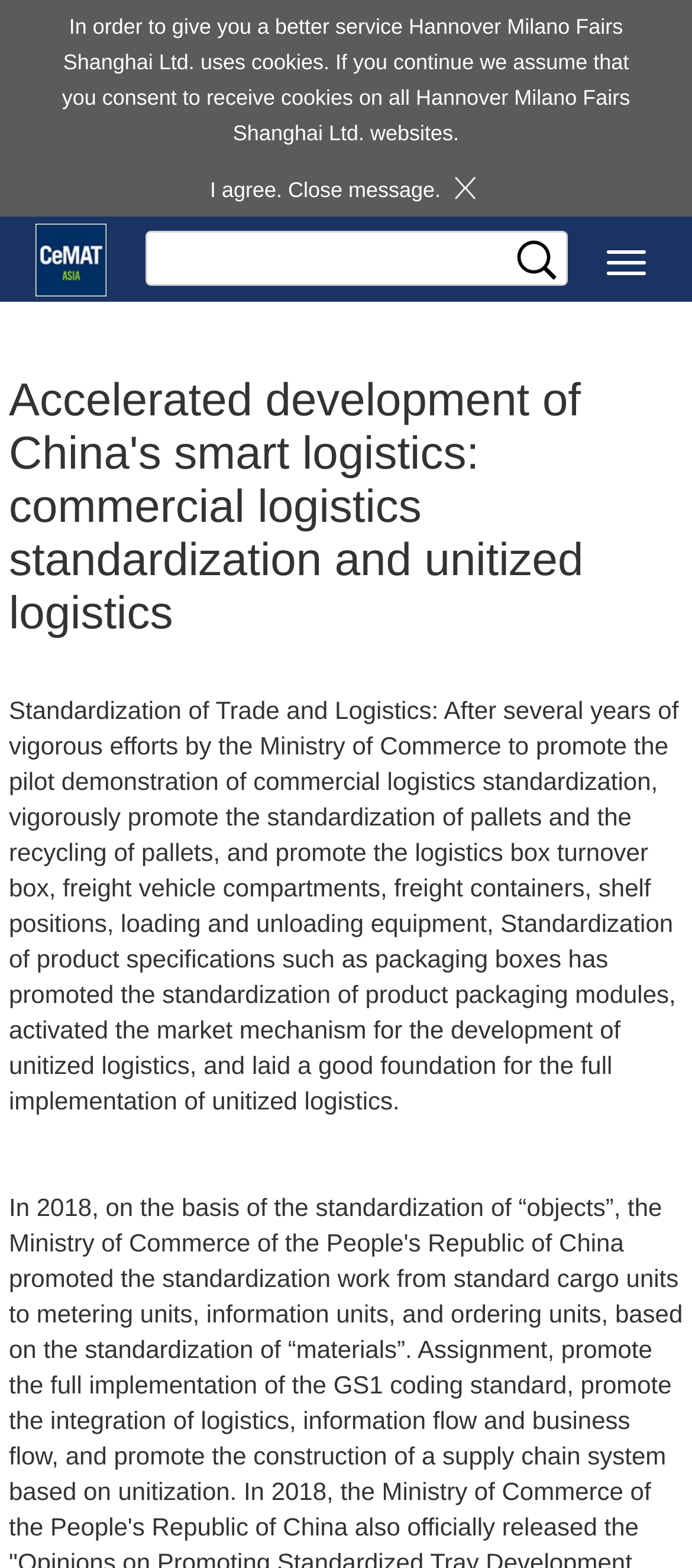Given the element description 切换导航, specify the bounding box coordinates of the corresponding UI element in the format (top-left x, top-left y, bottom-right x, bottom-right y). All values must be between 0 and 1.

[0.849, 0.148, 0.962, 0.187]